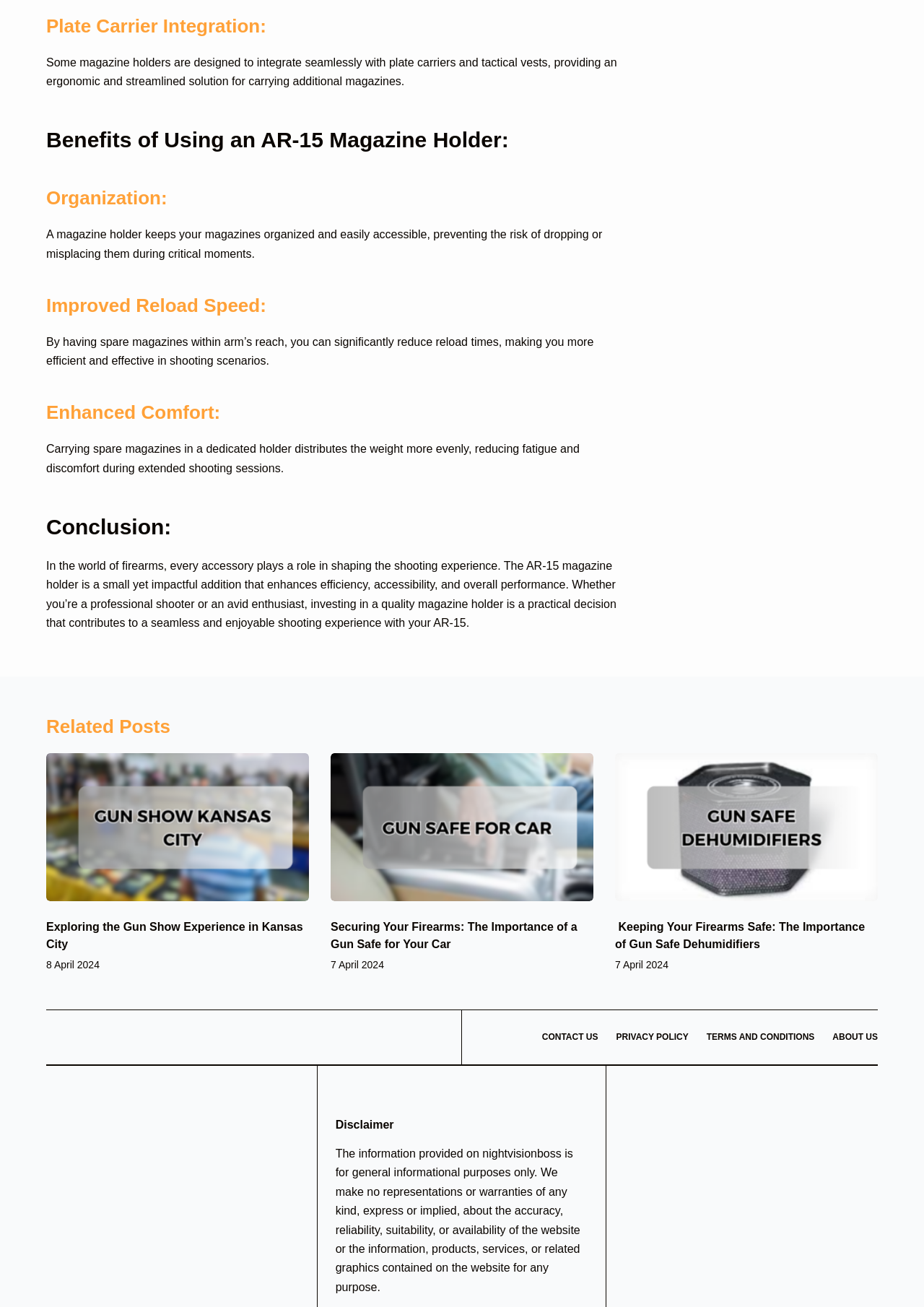Please locate the bounding box coordinates of the region I need to click to follow this instruction: "Explore FAKRO Laminated Glass Deck Mount Solar-powered venting Skylight - 30-in x 54.75-in - Grey".

None